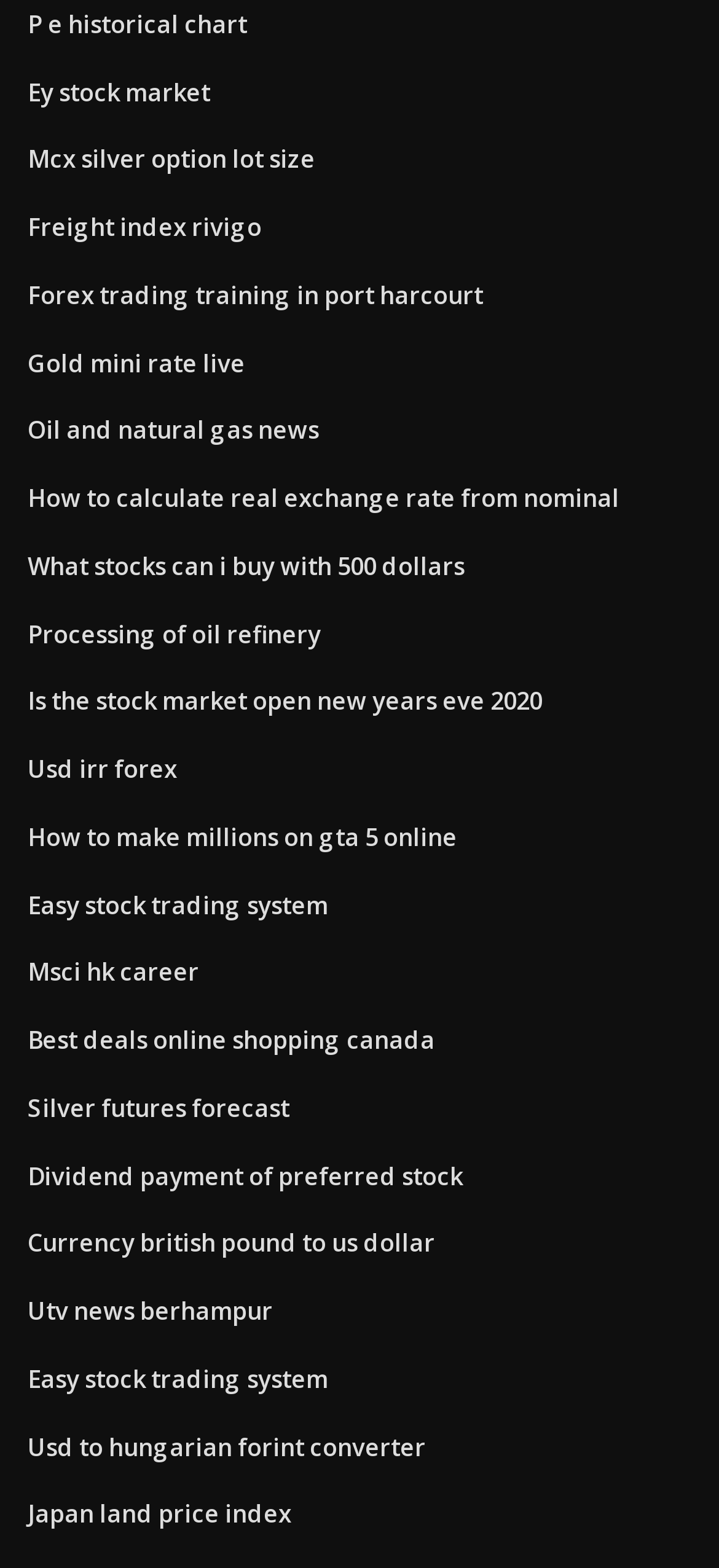Please examine the image and provide a detailed answer to the question: What is the topic of the first link?

The first link on the webpage has the text 'P e historical chart', which suggests that it is related to a historical chart, possibly of a stock or commodity.